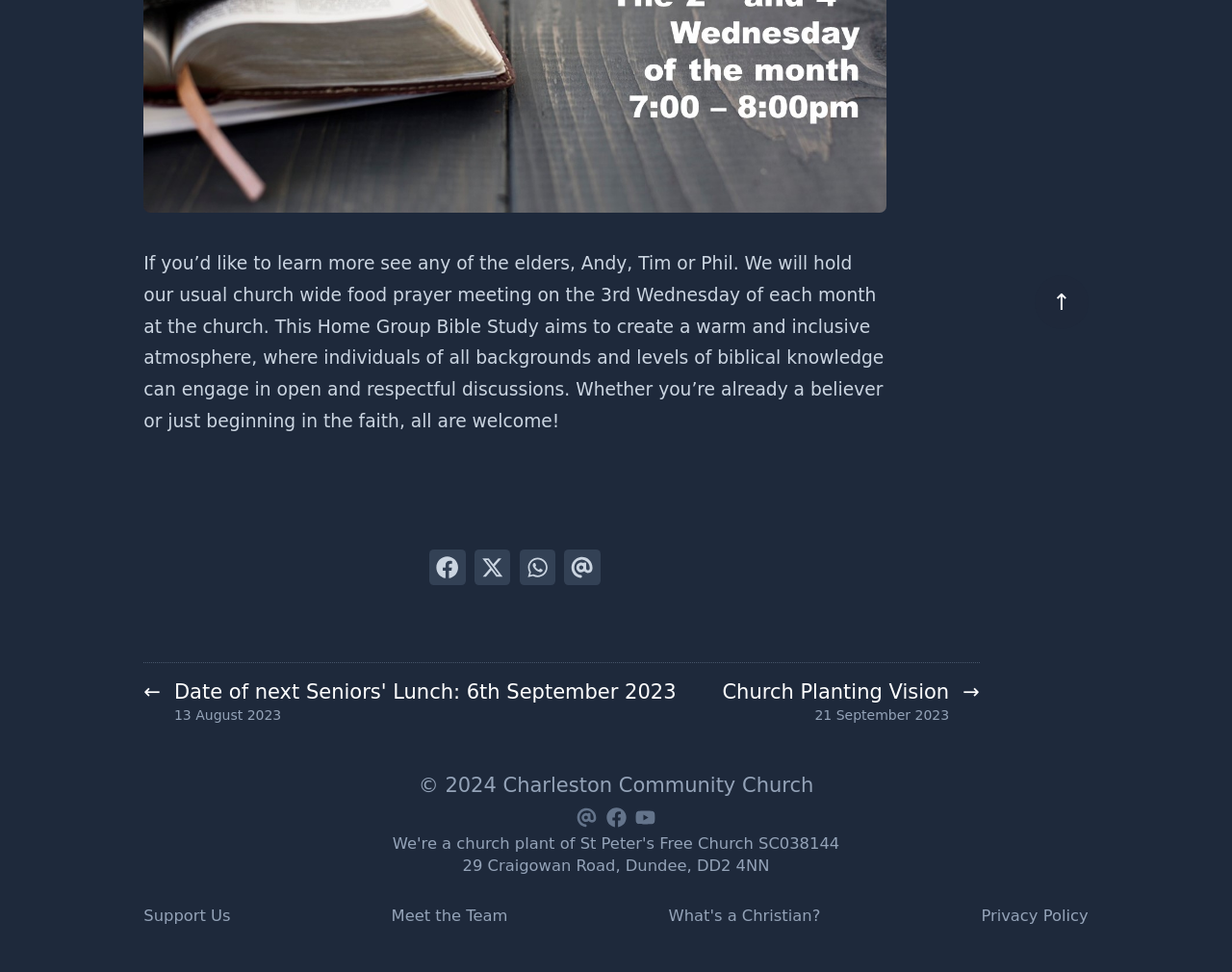How often is the church wide food prayer meeting held?
Please provide a single word or phrase as the answer based on the screenshot.

3rd Wednesday of each month